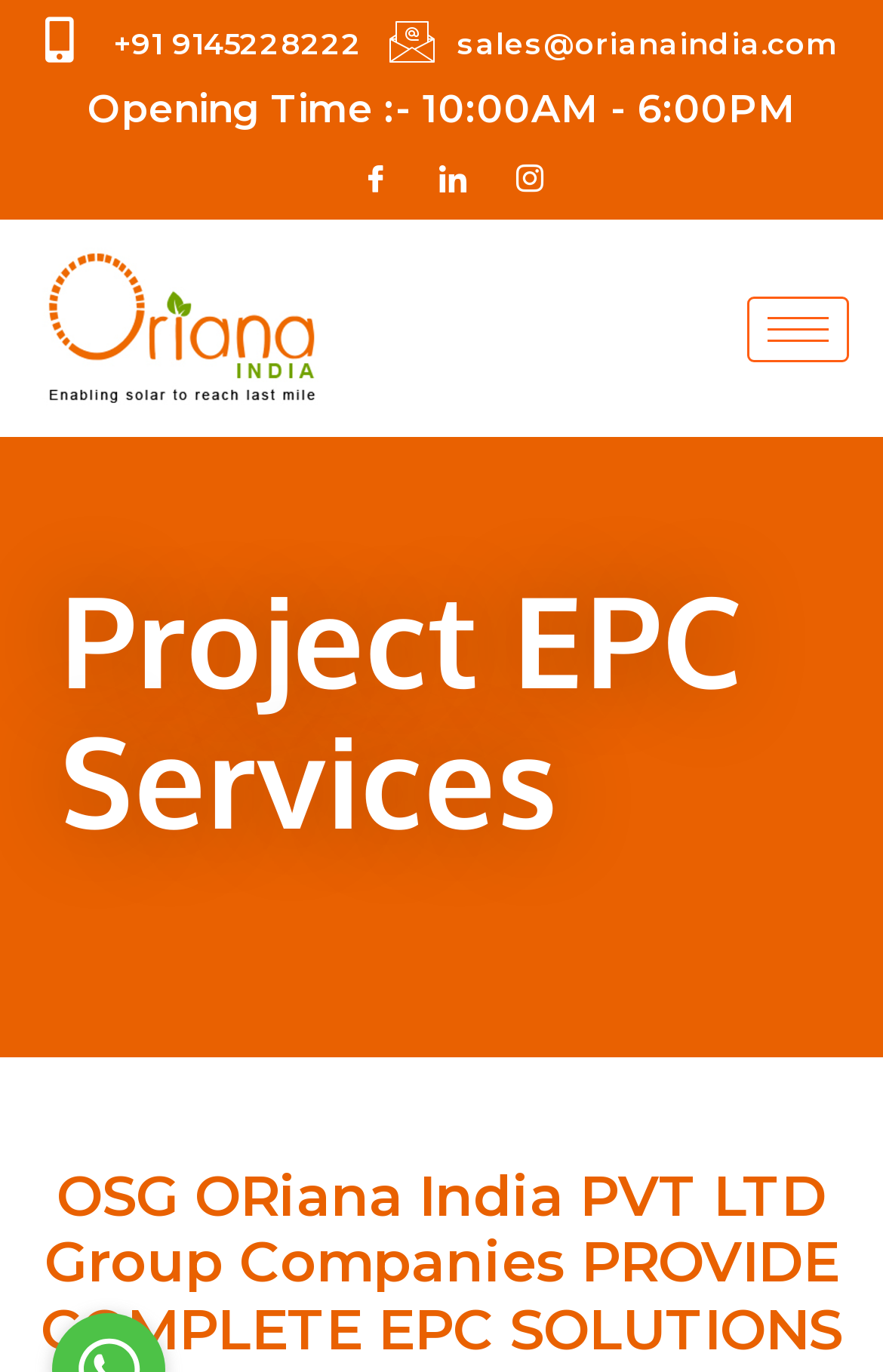What is the phone number on the webpage?
Please answer the question with a single word or phrase, referencing the image.

+91 9145228222